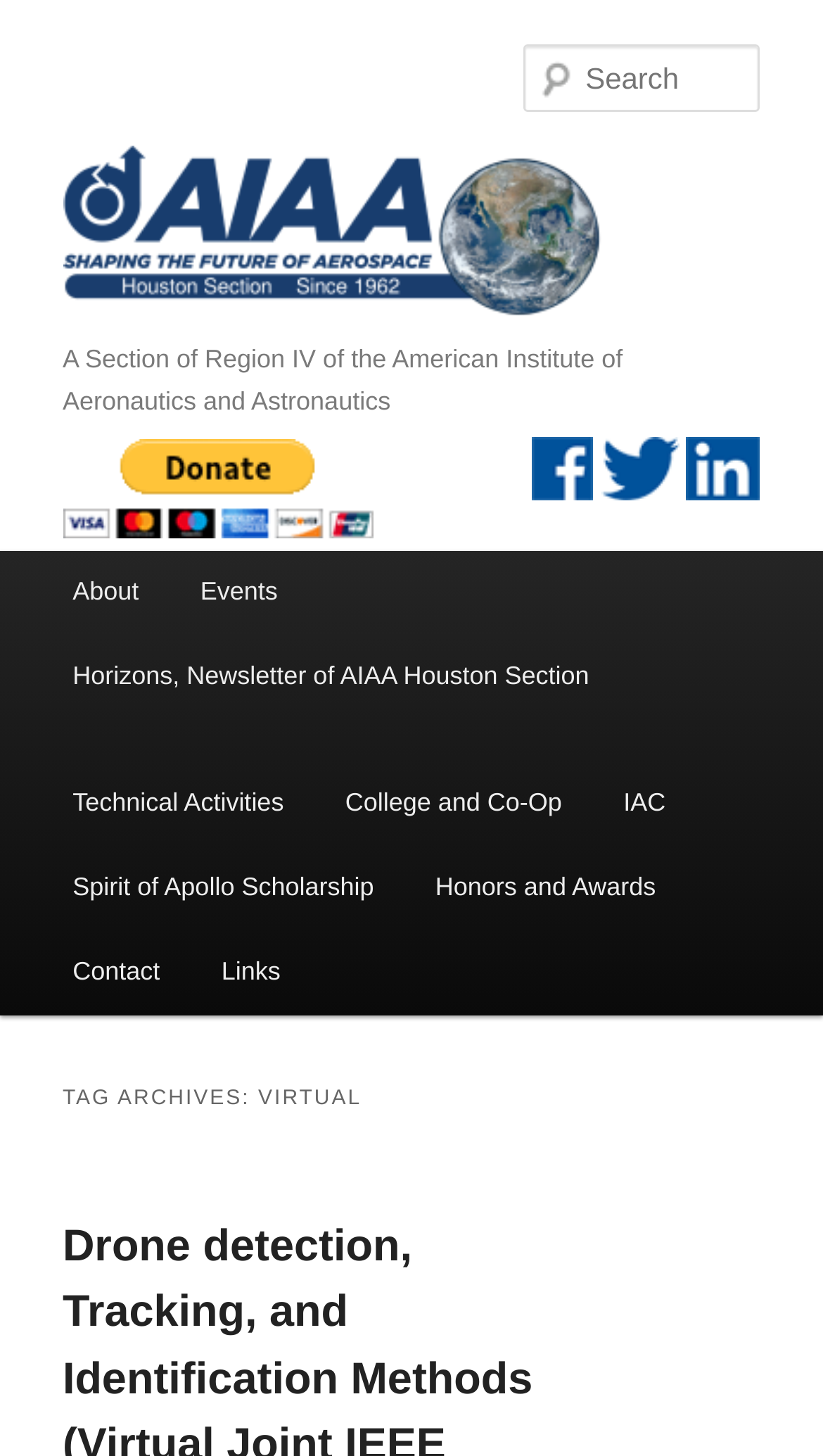What is the purpose of the button?
Give a comprehensive and detailed explanation for the question.

The button is located below the main heading and has the text 'PayPal - The safer, easier way to pay online!', indicating that it is used for making PayPal payments.